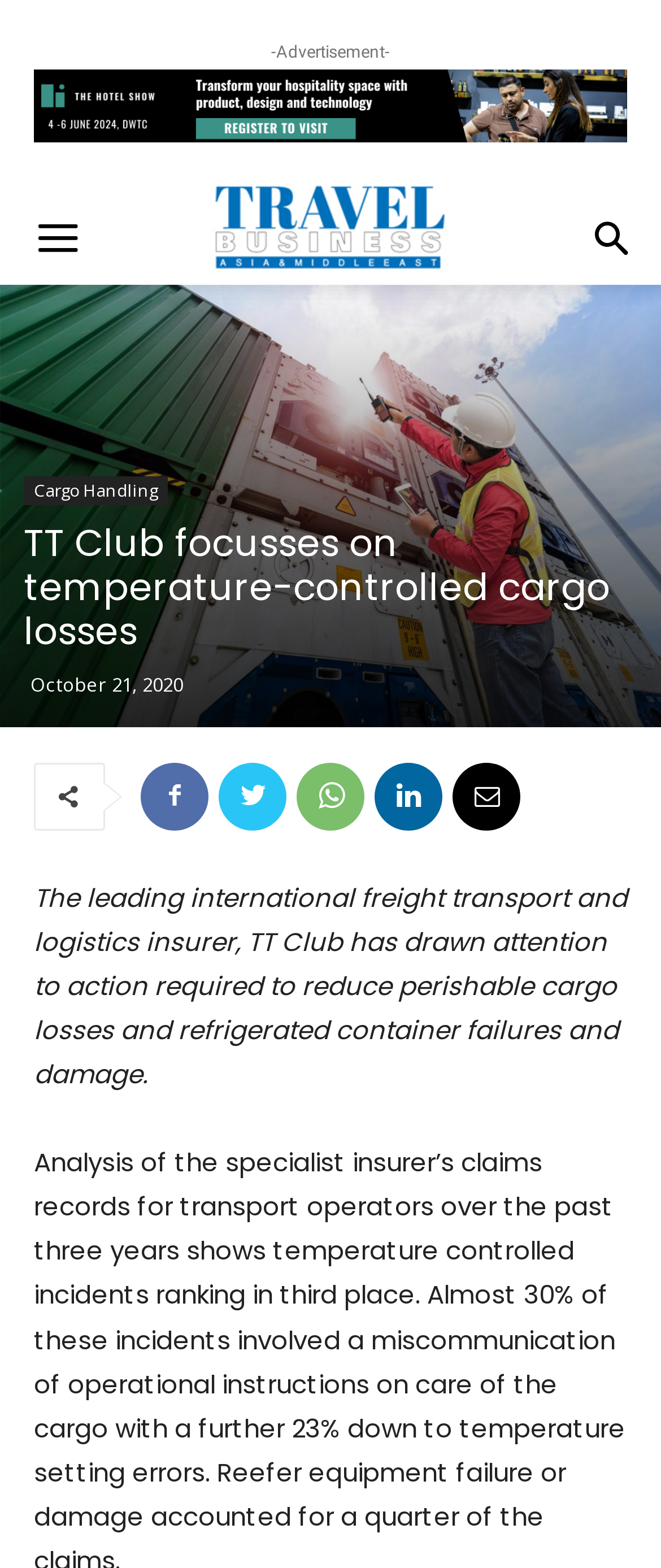Please give a succinct answer using a single word or phrase:
What is the name of the insurer mentioned?

TT Club